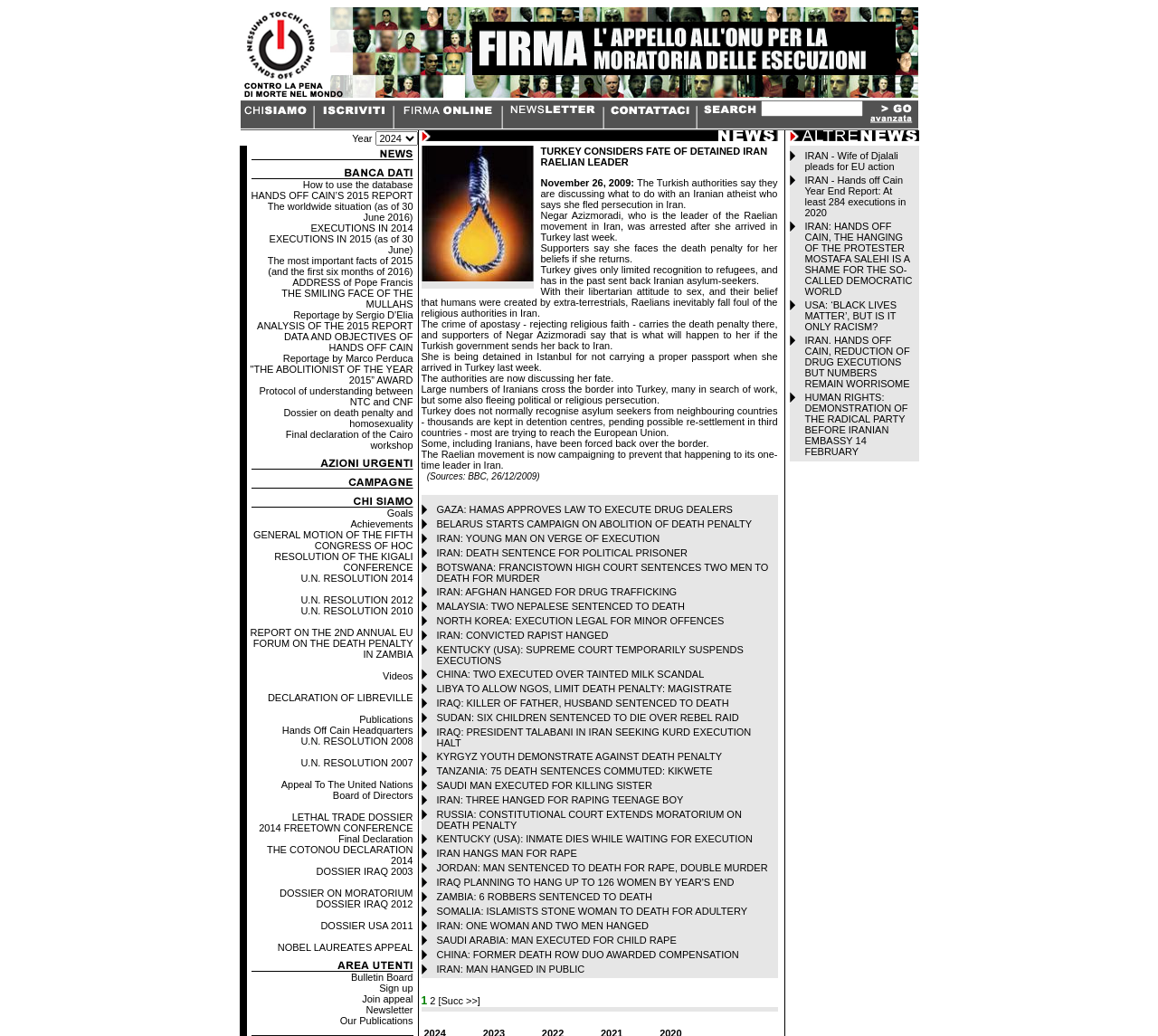Find and specify the bounding box coordinates that correspond to the clickable region for the instruction: "Enter text in the text field".

[0.657, 0.097, 0.745, 0.113]